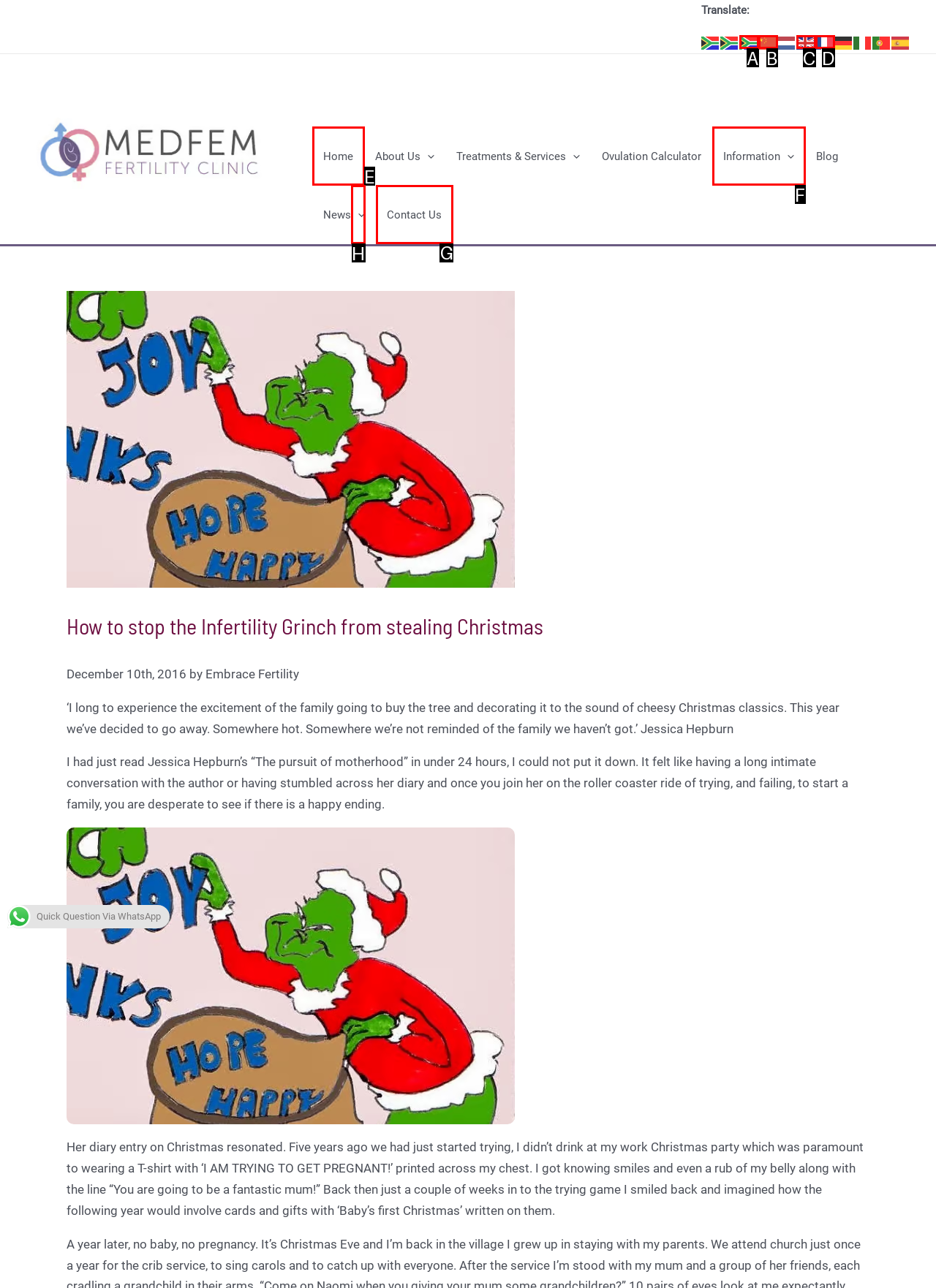Select the letter of the UI element you need to click to complete this task: Read more about 'Brainovio: identity design'.

None